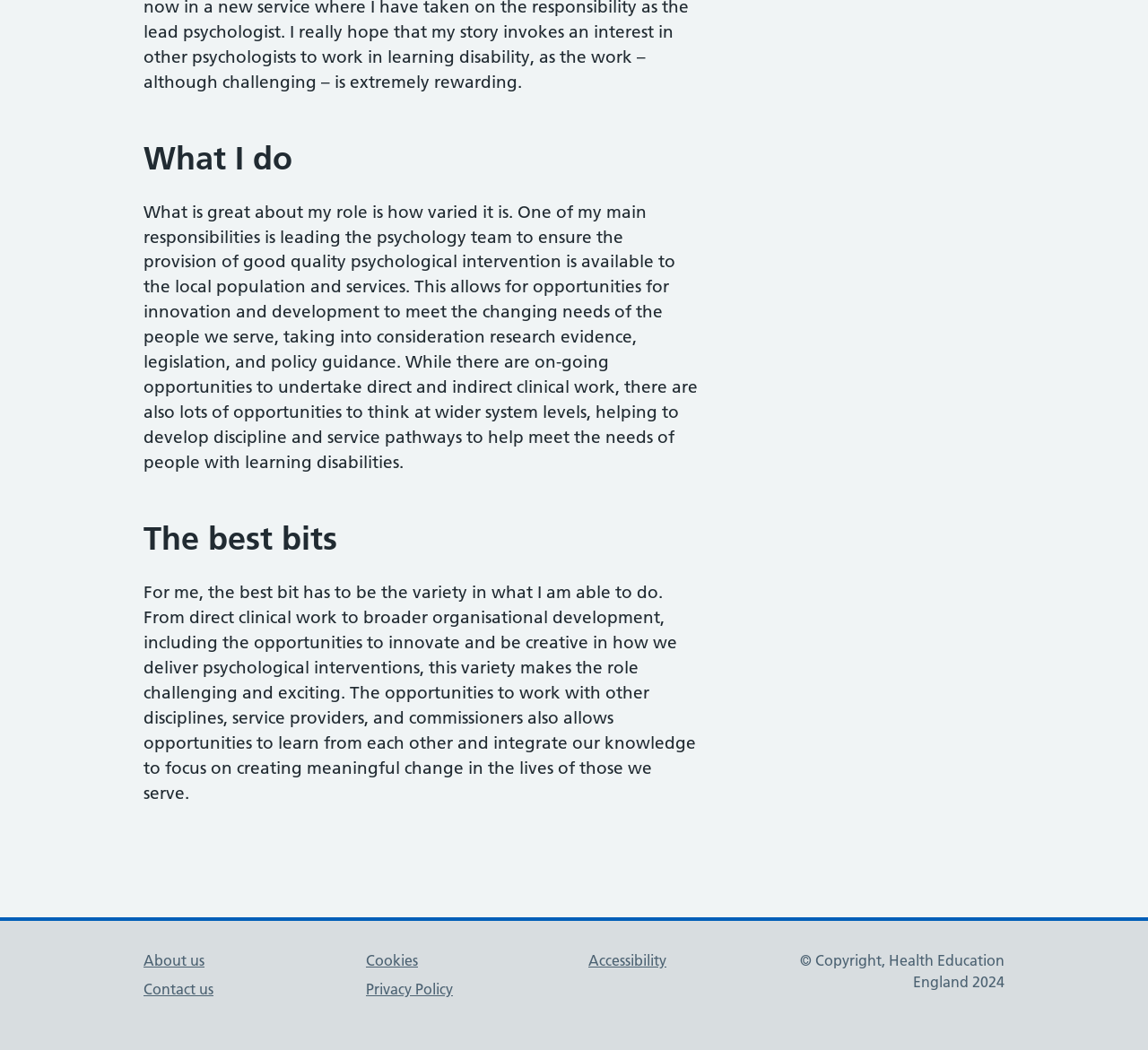Extract the bounding box for the UI element that matches this description: "Accessibility".

[0.512, 0.906, 0.58, 0.923]